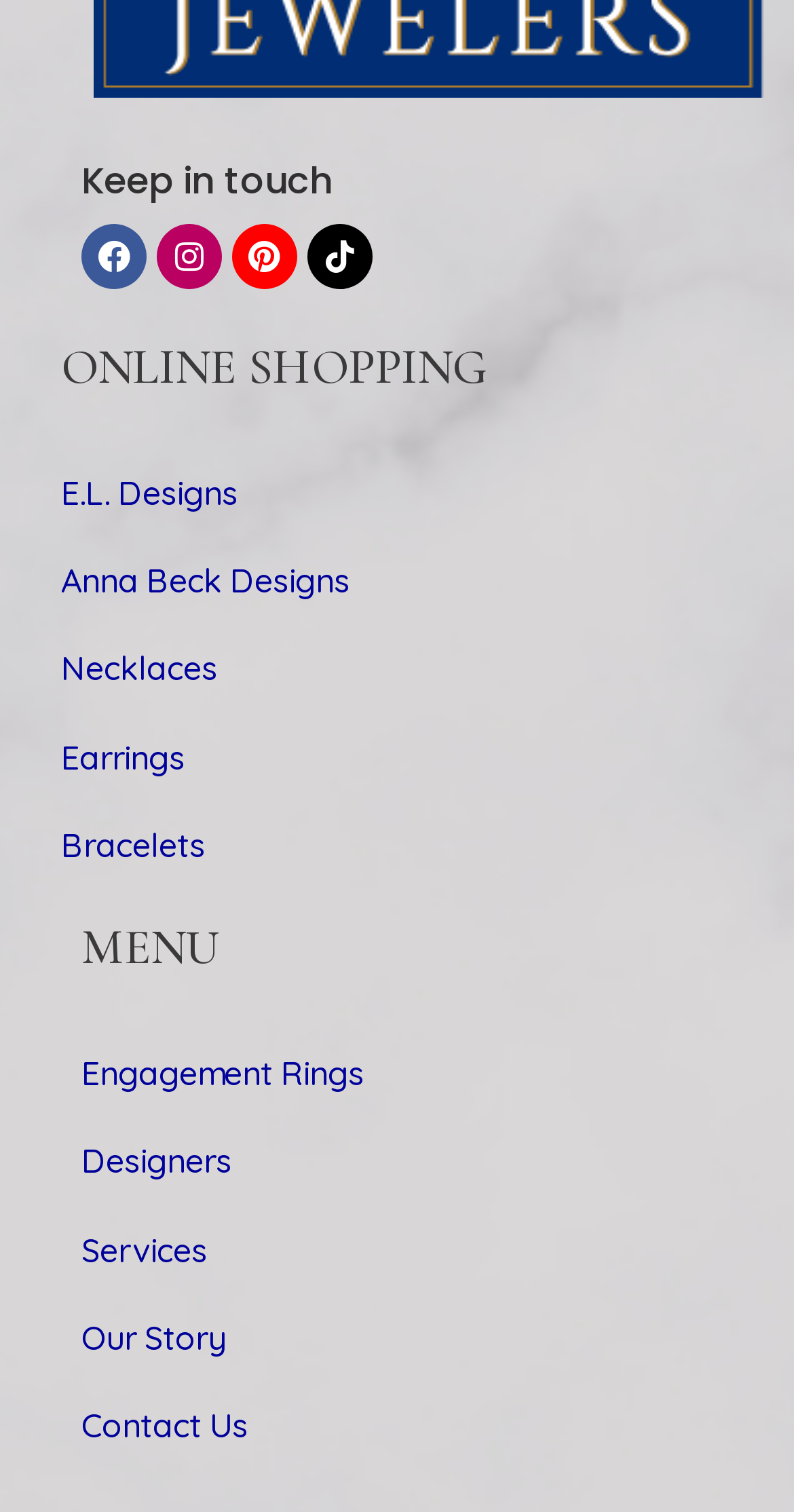Please give a succinct answer using a single word or phrase:
What is the first designer listed?

E.L. Designs